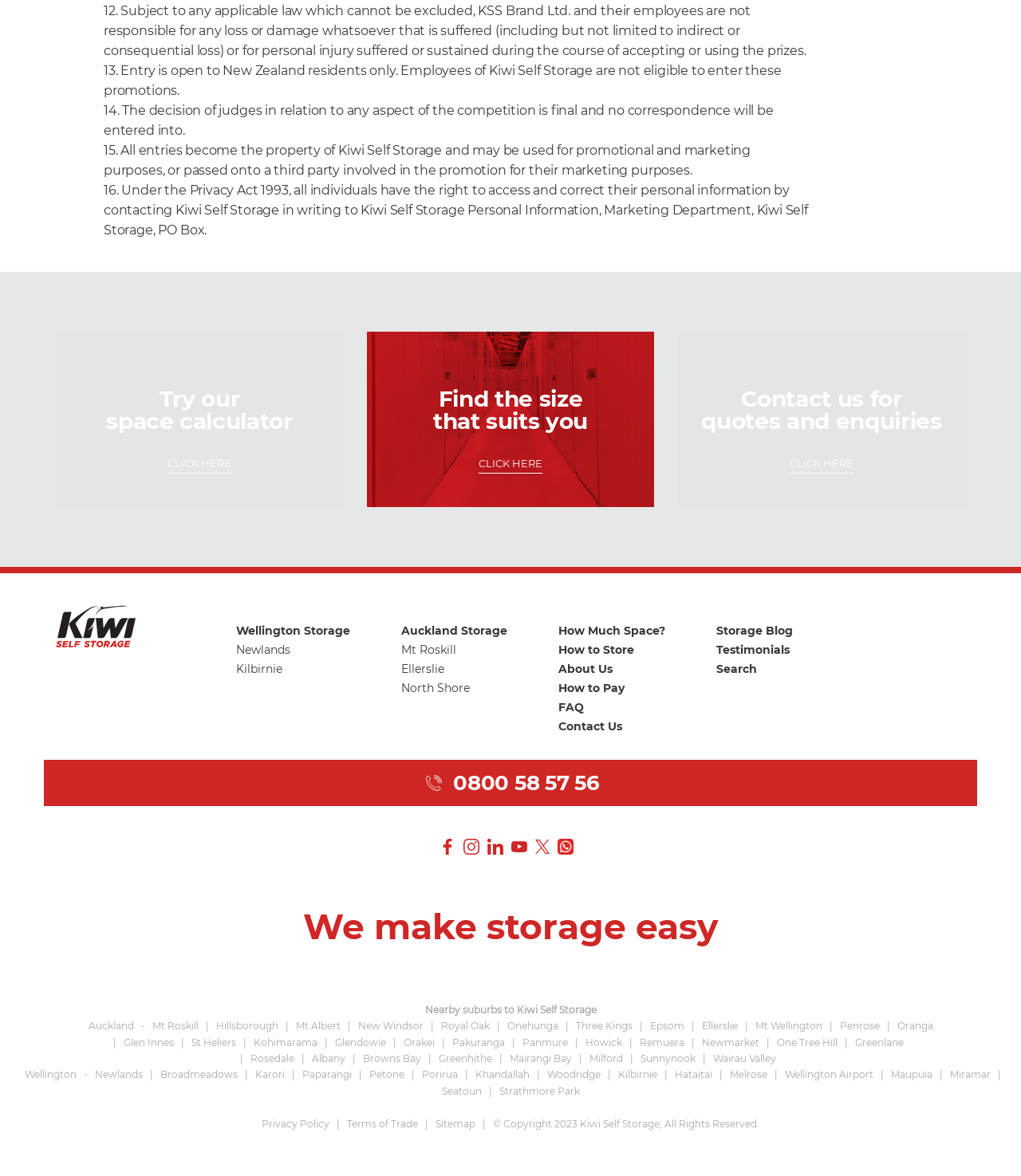Please find the bounding box for the UI element described by: "Strathmore Park".

[0.489, 0.923, 0.568, 0.933]